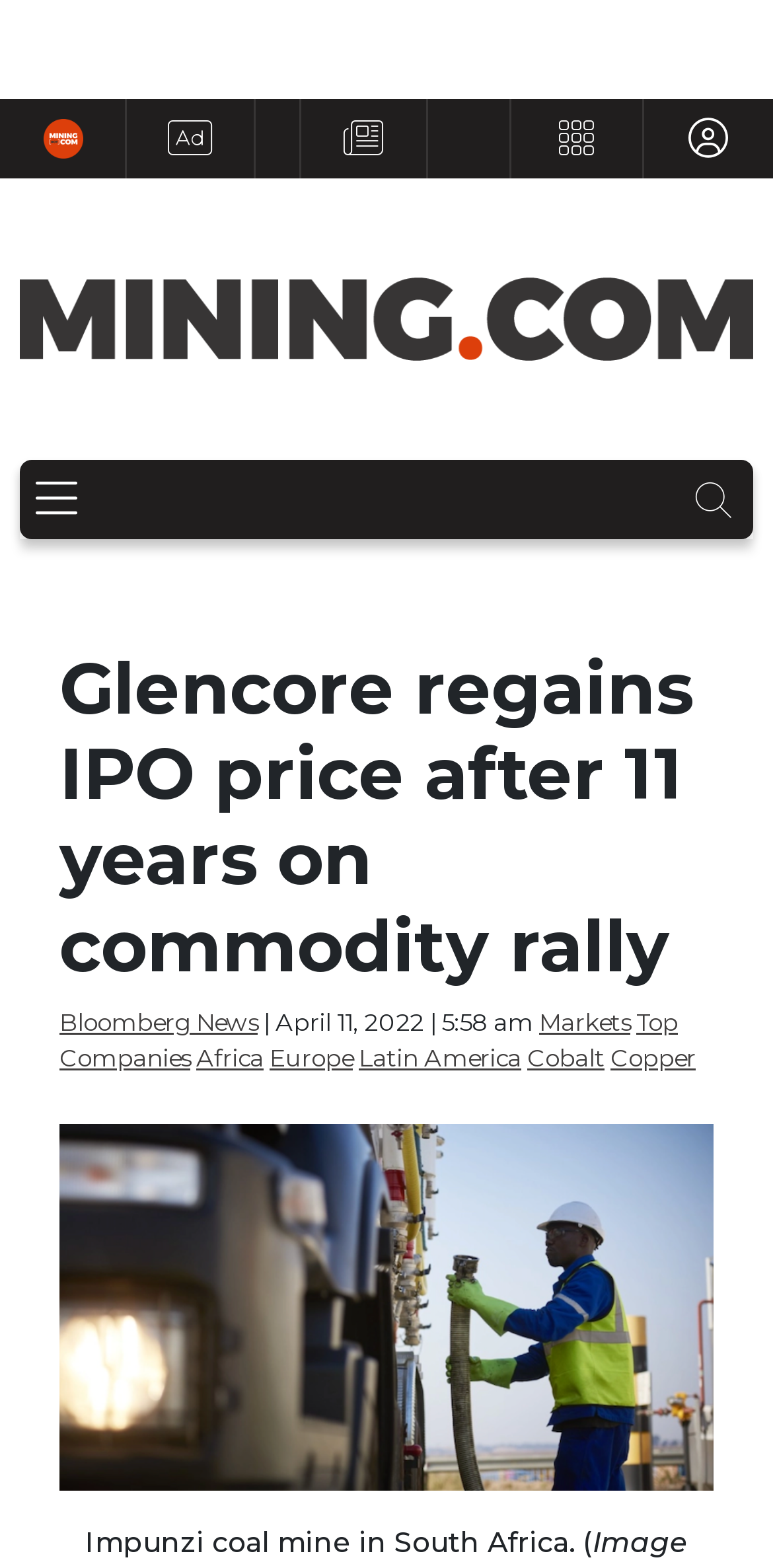Pinpoint the bounding box coordinates of the clickable element needed to complete the instruction: "Click the 'Copper' link". The coordinates should be provided as four float numbers between 0 and 1: [left, top, right, bottom].

[0.79, 0.665, 0.9, 0.684]